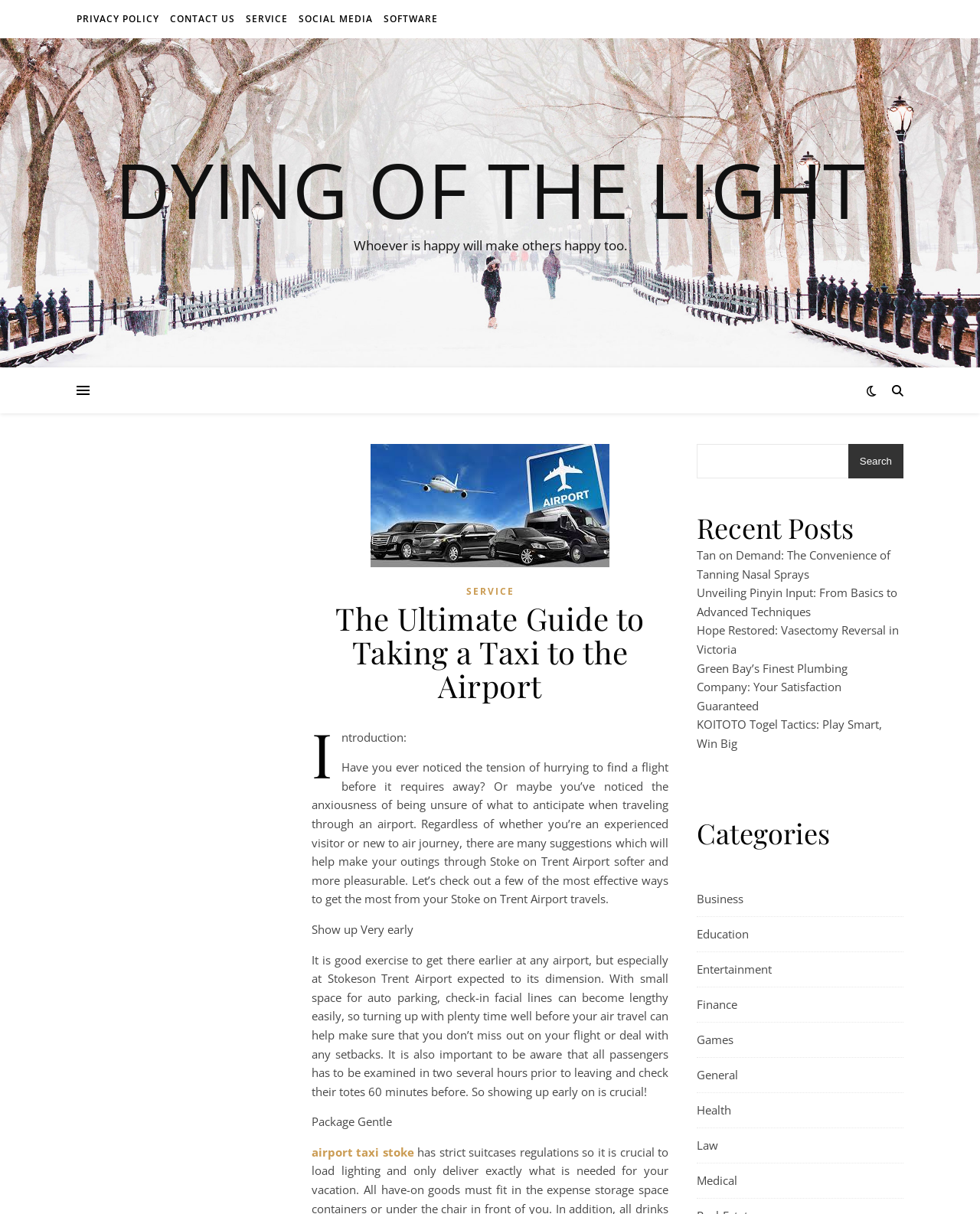Give a one-word or phrase response to the following question: What is the search button text?

Search